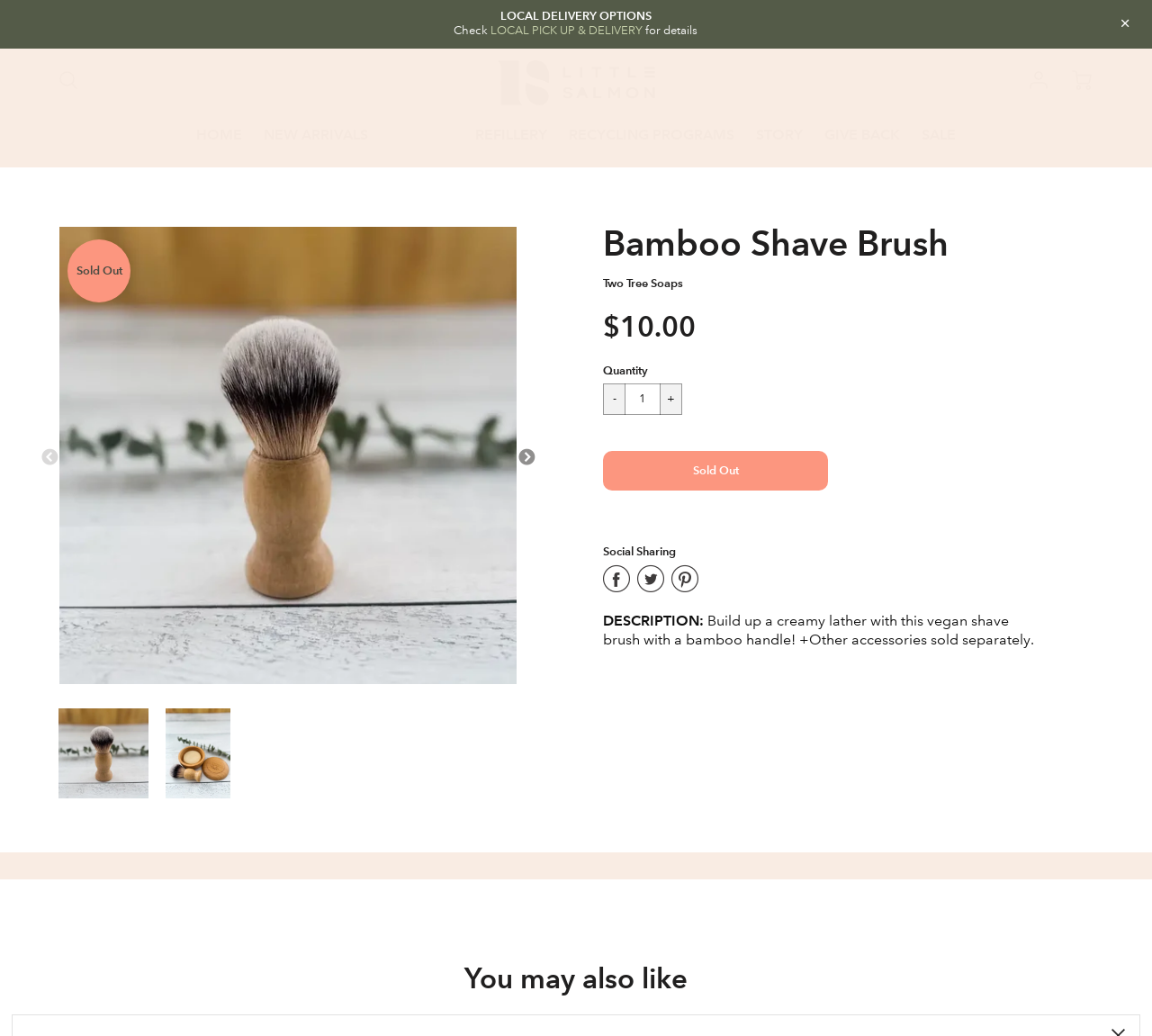Carefully observe the image and respond to the question with a detailed answer:
What is the name of the product?

I found the product name by looking at the heading element with the text 'Bamboo Shave Brush' which is located at the top of the product description section.